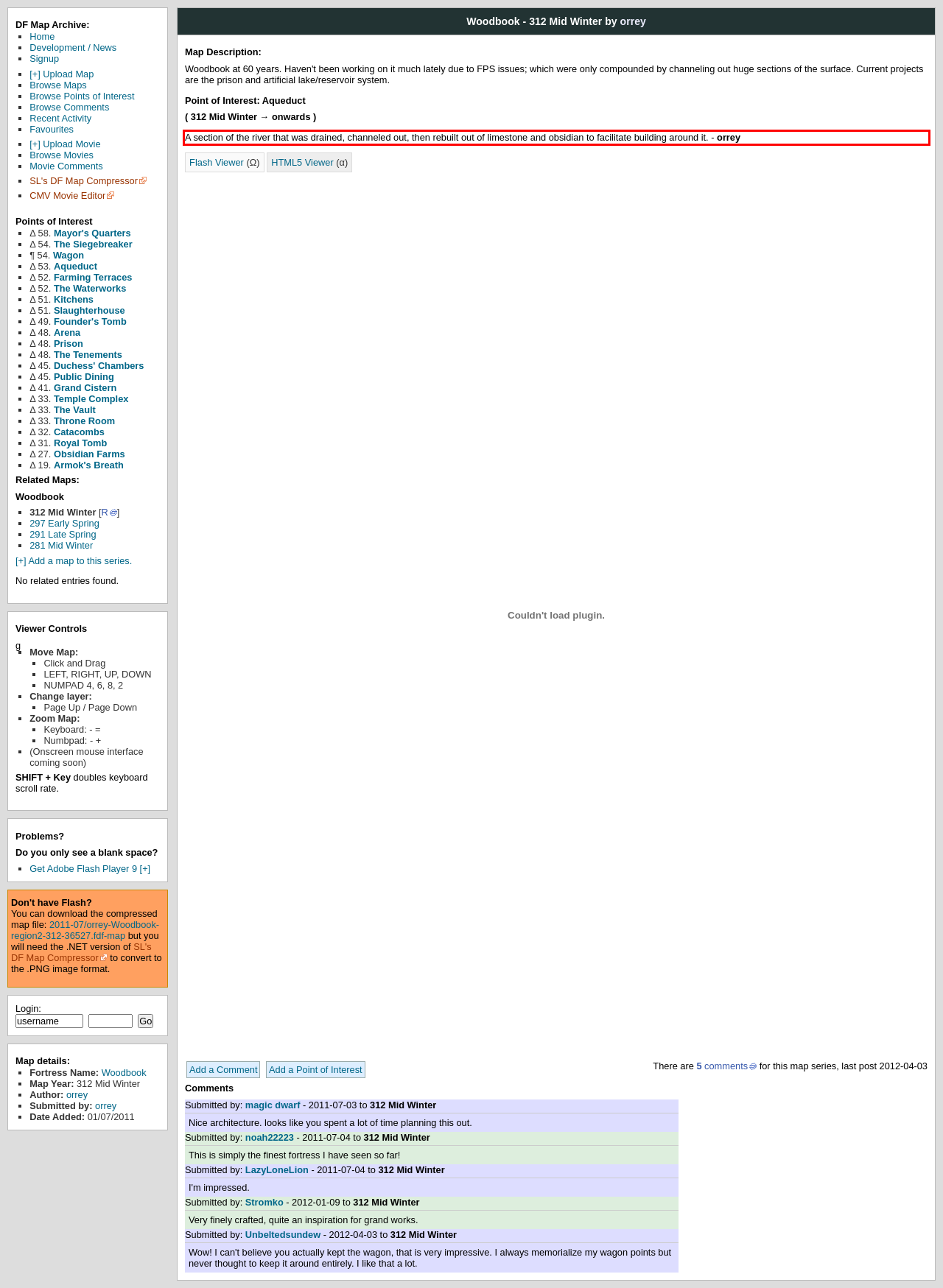Identify and extract the text within the red rectangle in the screenshot of the webpage.

A section of the river that was drained, channeled out, then rebuilt out of limestone and obsidian to facilitate building around it. - orrey